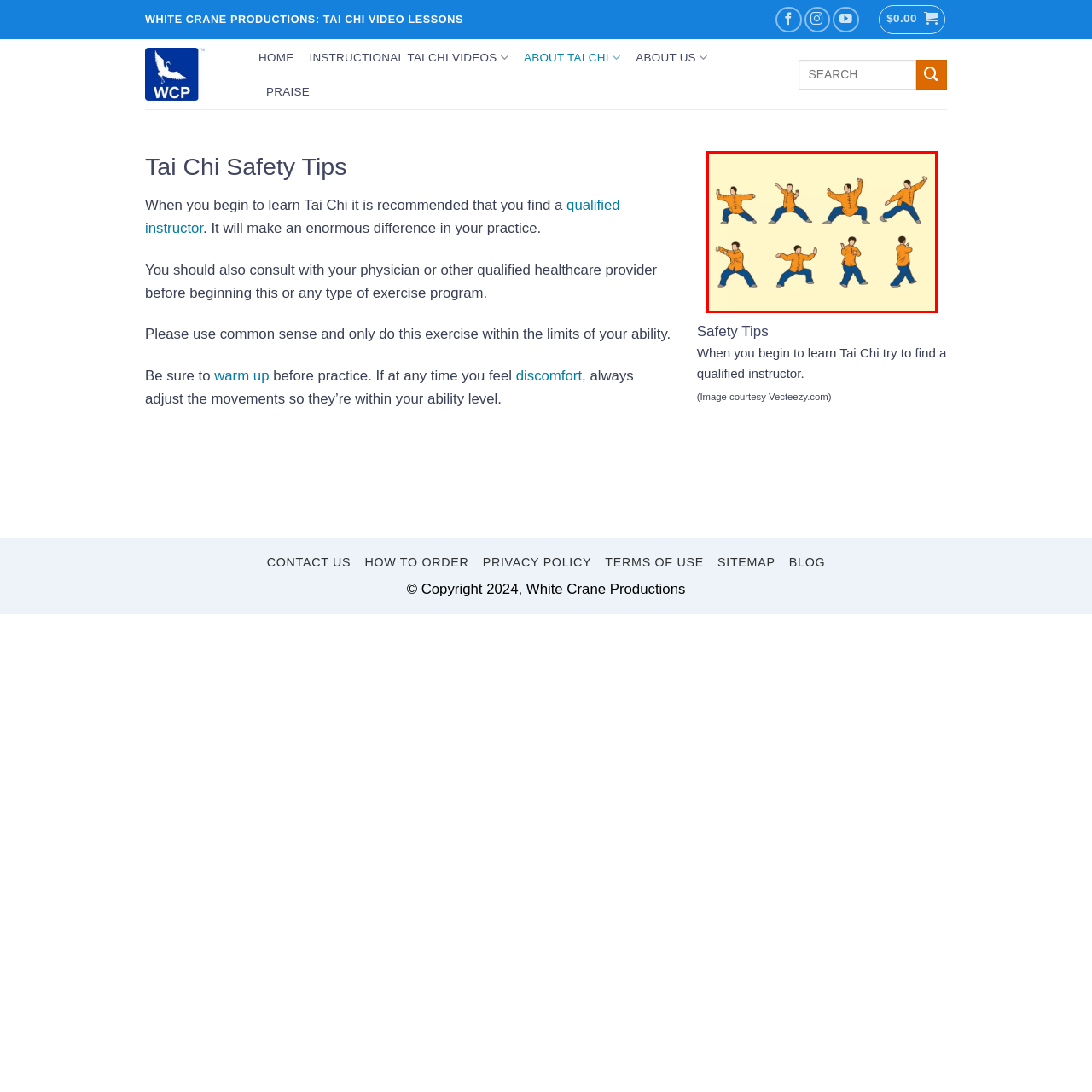Describe meticulously the scene encapsulated by the red boundary in the image.

The image features a series of illustrations depicting a Tai Chi teacher demonstrating various forms and movements associated with the practice. The teacher is attired in a vibrant orange tunic and loose-fitting blue trousers, typical of traditional Tai Chi attire. The sequence of poses showcases different stances and arm positions, highlighting the fluidity and grace characteristic of Tai Chi. This visual serves as a useful reference for learners to understand the fundamental postures essential for practicing Tai Chi safely and effectively, complementing the accompanying safety tips mentioned on the webpage.